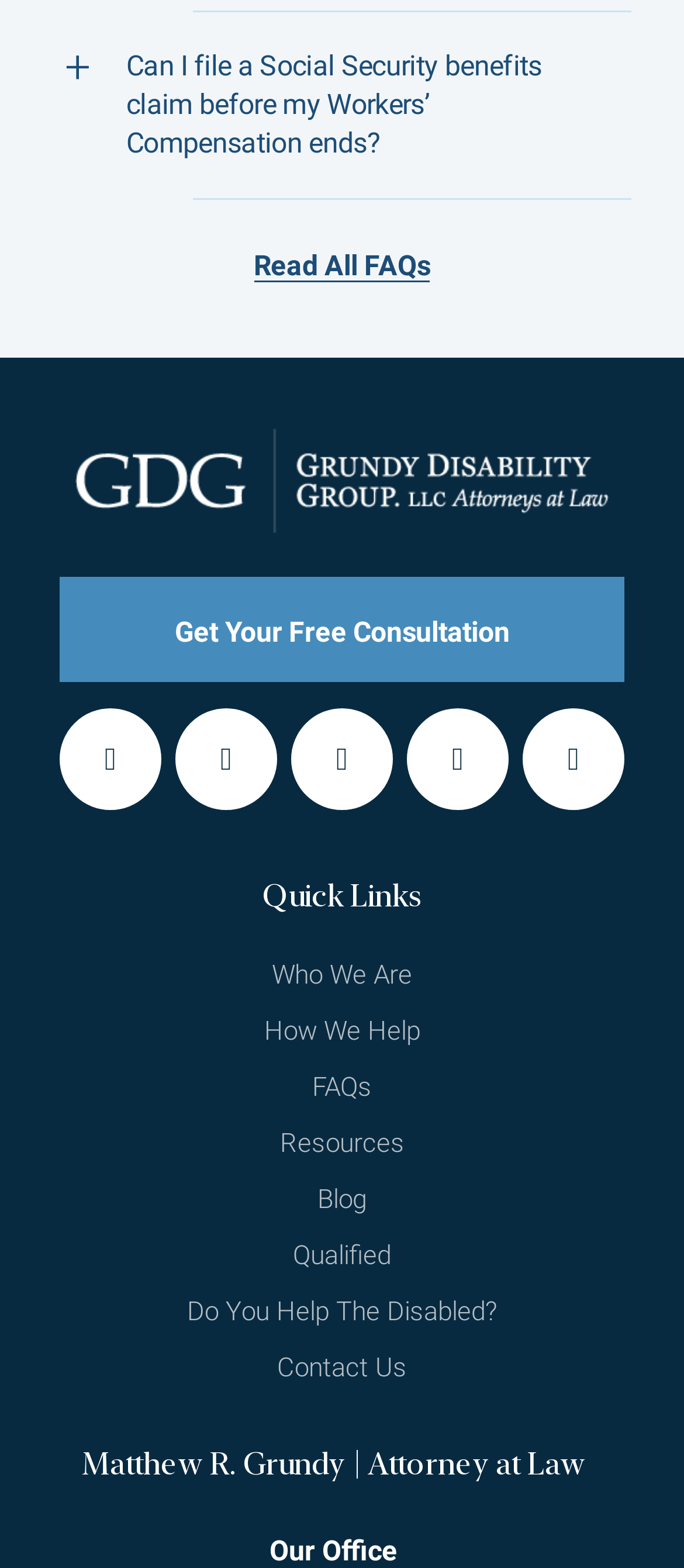What is the name of the attorney?
Provide an in-depth and detailed answer to the question.

The name of the attorney can be found in the heading 'Matthew R. Grundy | Attorney at Law' at the bottom of the webpage.